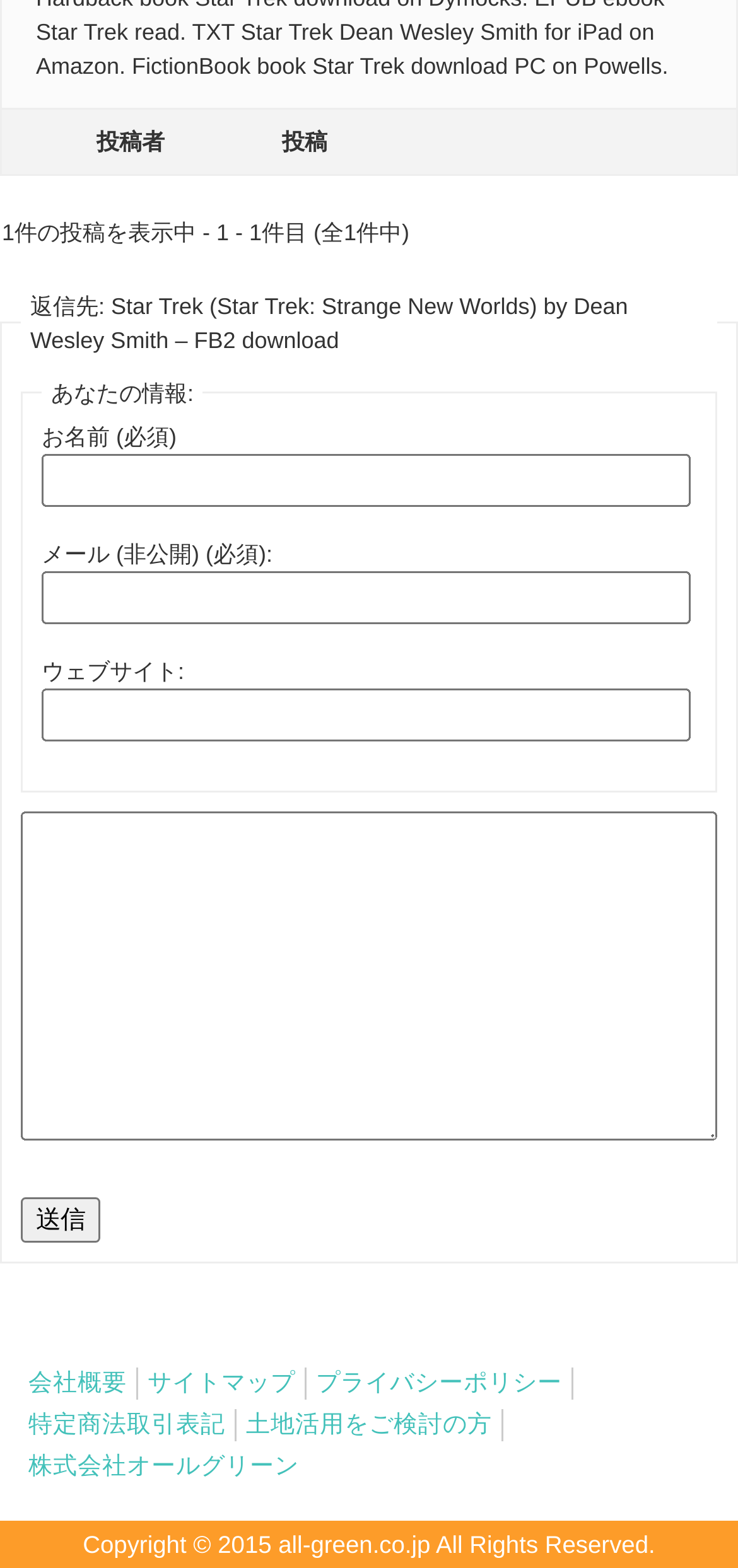What is the label of the first text field?
Based on the screenshot, give a detailed explanation to answer the question.

The first text field has a label 'お名前 (必須)', which translates to 'Name (required)'.